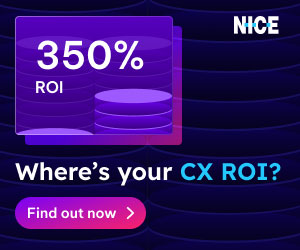Describe all the elements and aspects of the image comprehensively.

The image showcases a promotional graphic by NICE, highlighting a remarkable return on investment (ROI) of 350%. The bold text emphasizes this statistic, drawing attention to the potential benefits of their services. The vibrant colors and dynamic design are strategically used to capture interest, while the question "Where’s your CX ROI?" engages viewers and invites them to reflect on their own customer experience strategies. A call-to-action button, labeled "Find out now," encourages immediate interaction, prompting users to learn more about how NICE can enhance their customer experience and drive similar results. This visually appealing advertisement aims to attract businesses looking to optimize their operational efficacy and customer feedback processes.